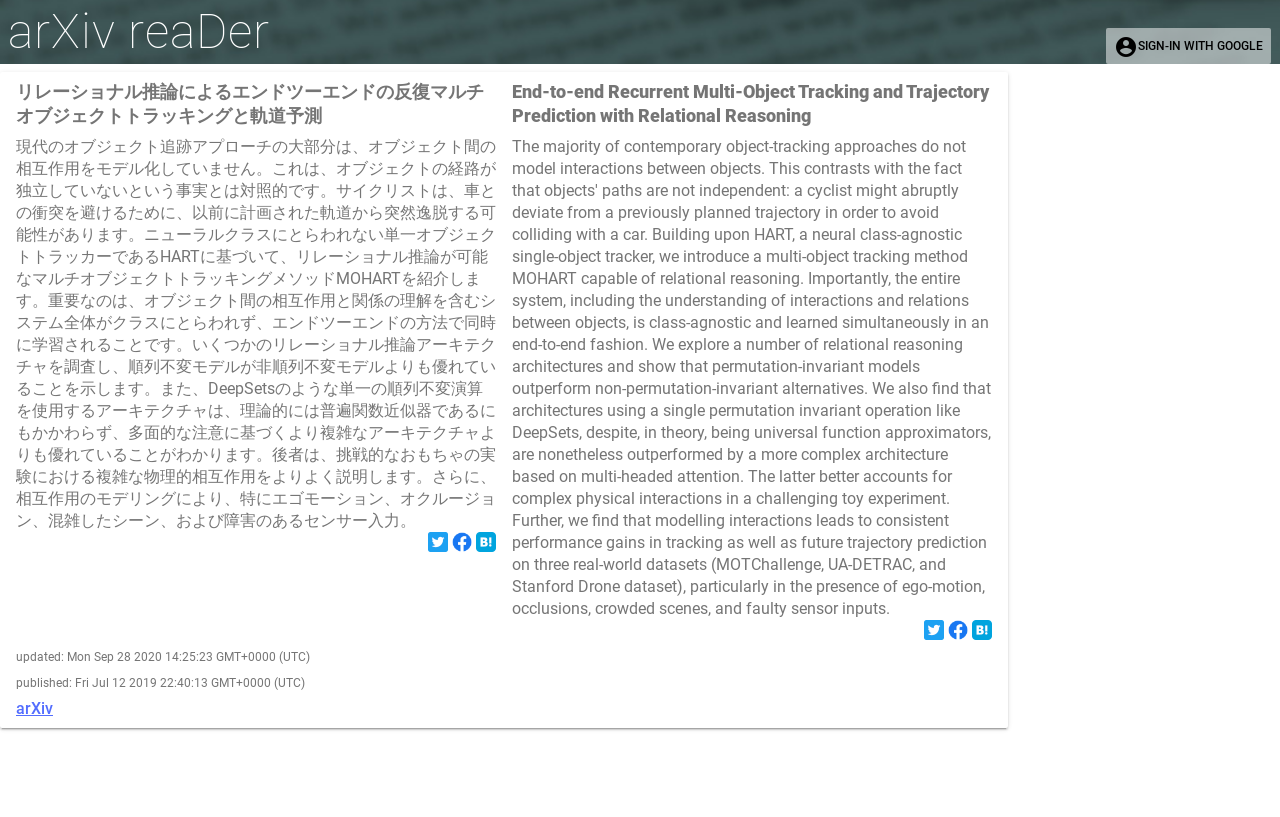Provide a one-word or short-phrase response to the question:
What is the type of architecture that is theoretically a universal function approximator?

DeepSets